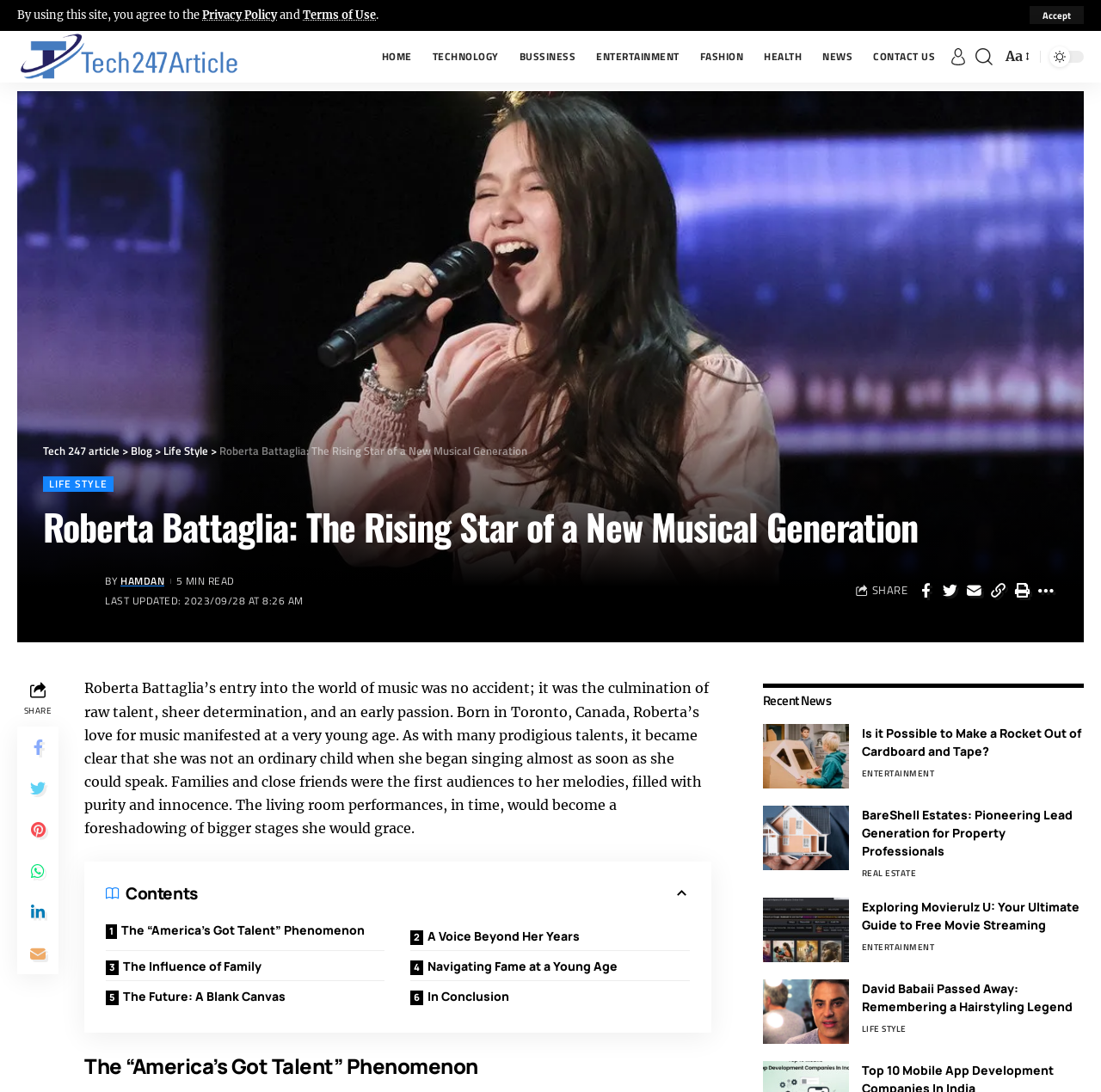Please predict the bounding box coordinates (top-left x, top-left y, bottom-right x, bottom-right y) for the UI element in the screenshot that fits the description: A Voice Beyond Her Years

[0.361, 0.844, 0.638, 0.871]